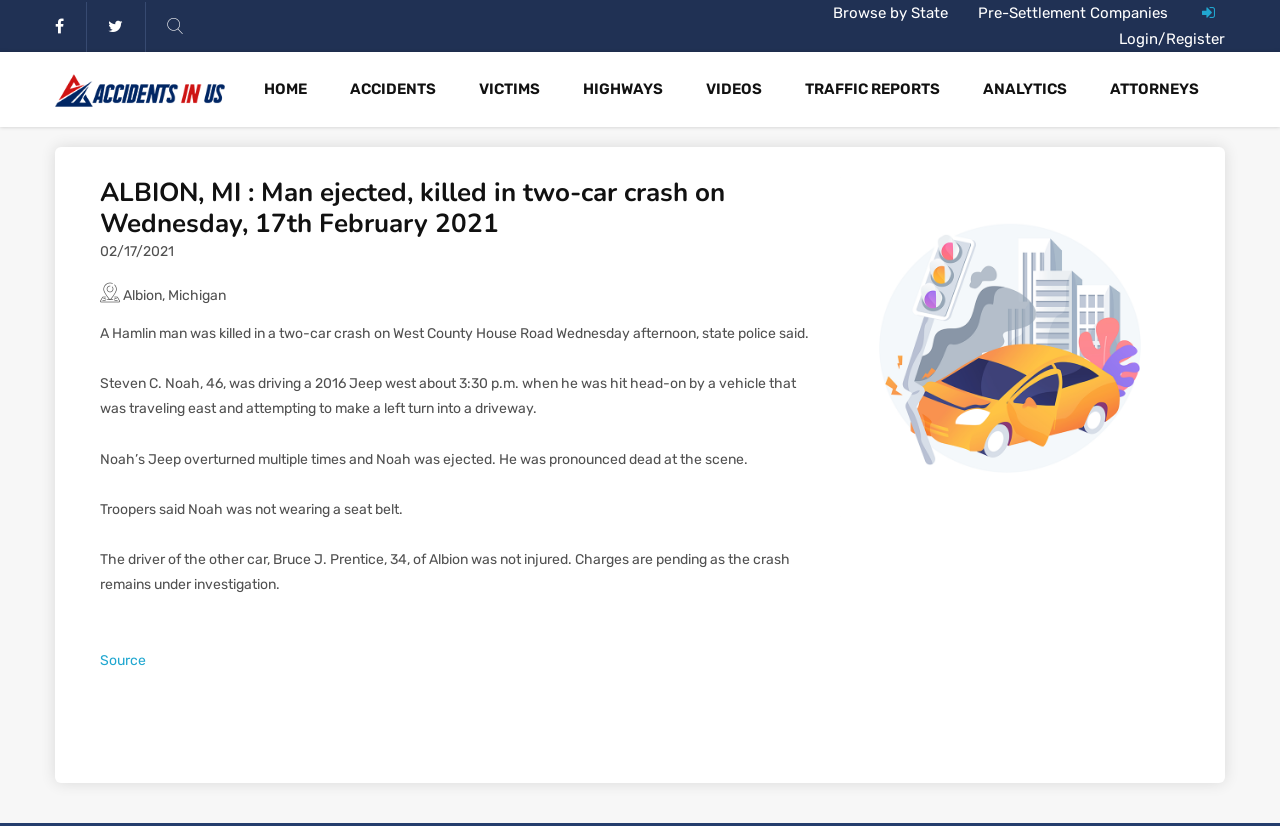Find the bounding box coordinates of the element to click in order to complete this instruction: "Click on the 'Browse by State' link". The bounding box coordinates must be four float numbers between 0 and 1, denoted as [left, top, right, bottom].

[0.651, 0.005, 0.741, 0.027]